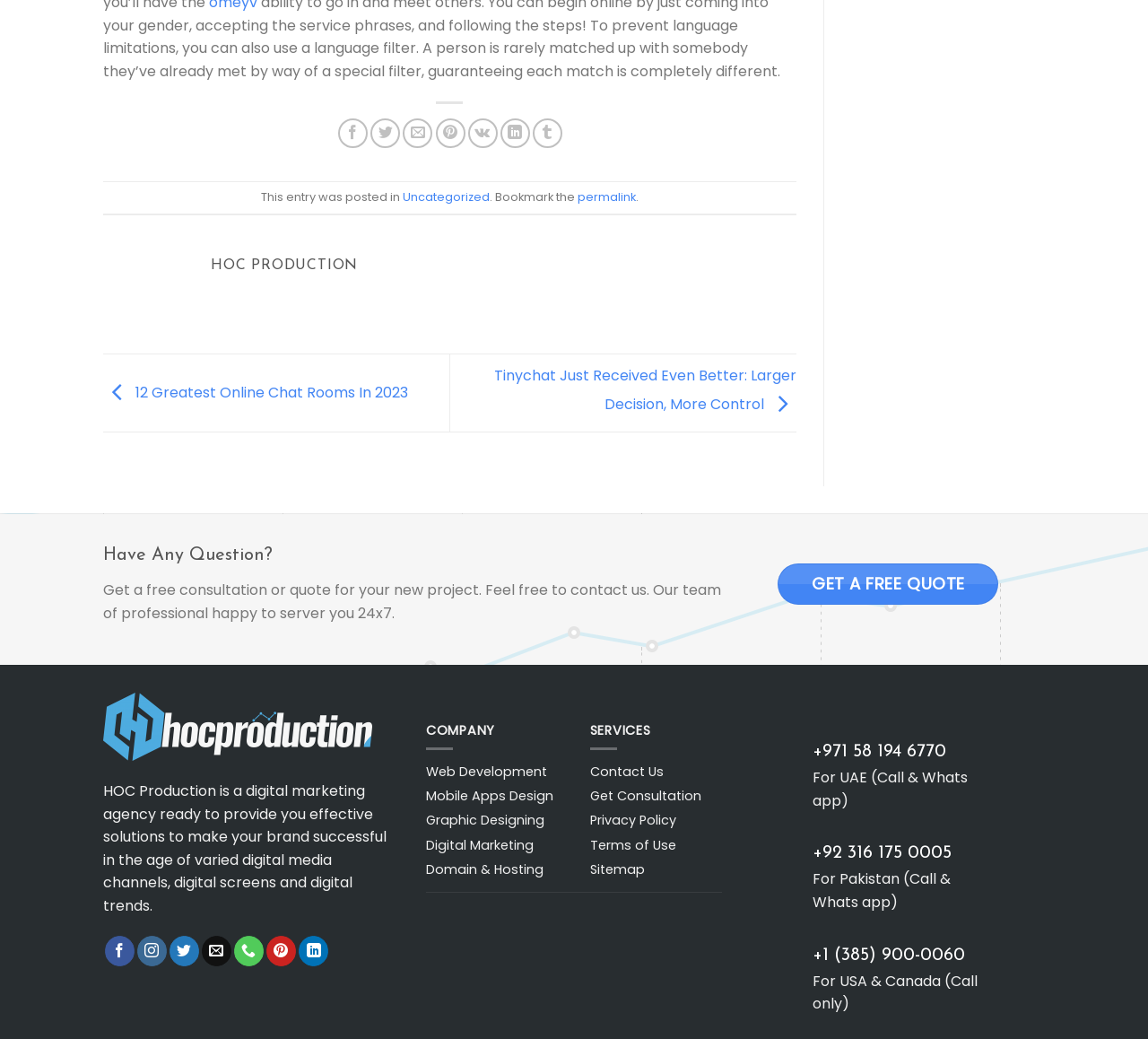Provide a one-word or brief phrase answer to the question:
What services does the company offer?

Web Development, Mobile Apps Design, etc.